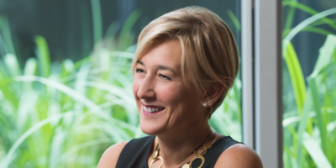Is the woman standing?
Please provide a comprehensive answer based on the contents of the image.

According to the caption, the woman is seated indoors, which implies that she is not standing.